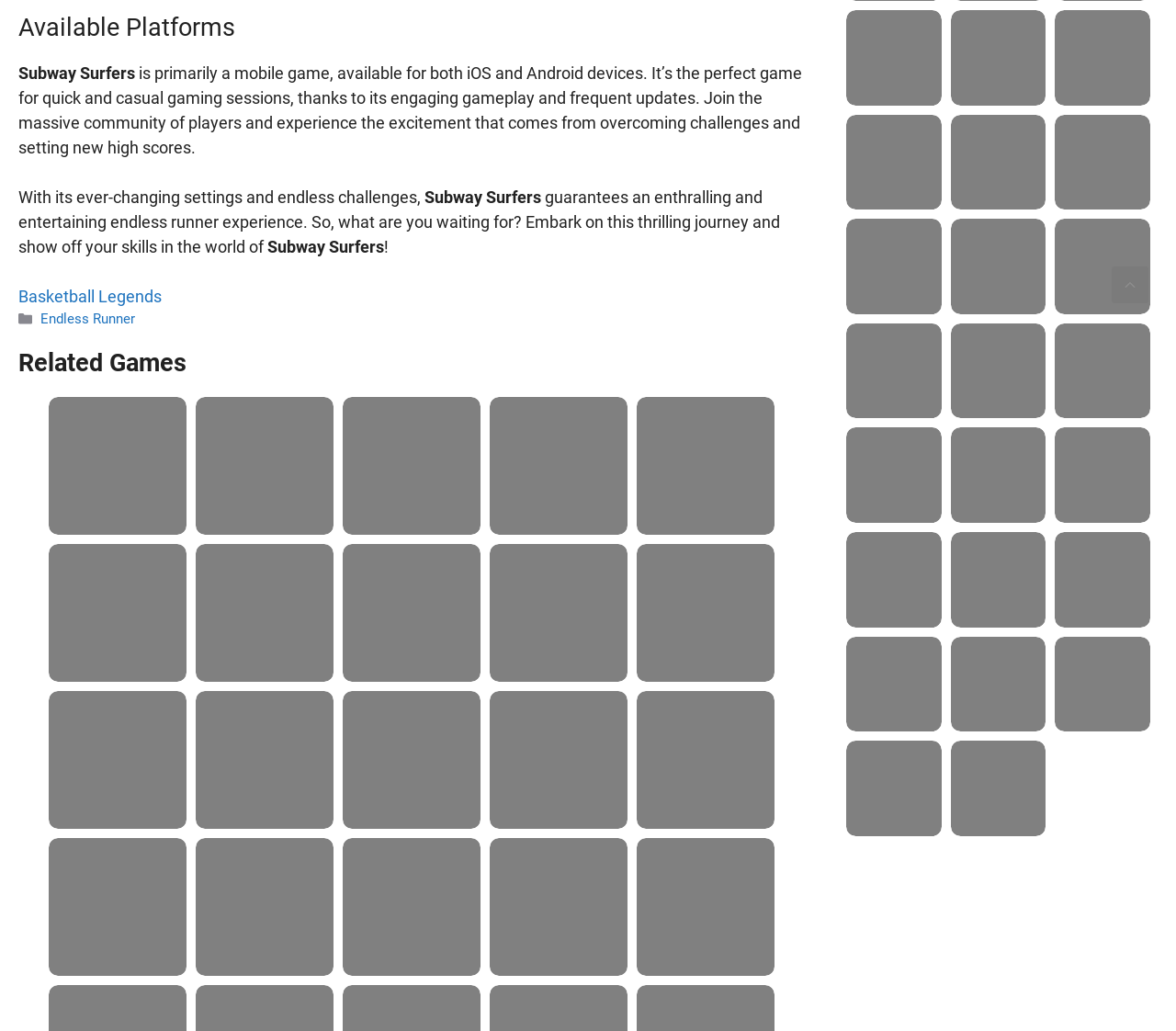Please reply with a single word or brief phrase to the question: 
How many related games are listed on the webpage?

12